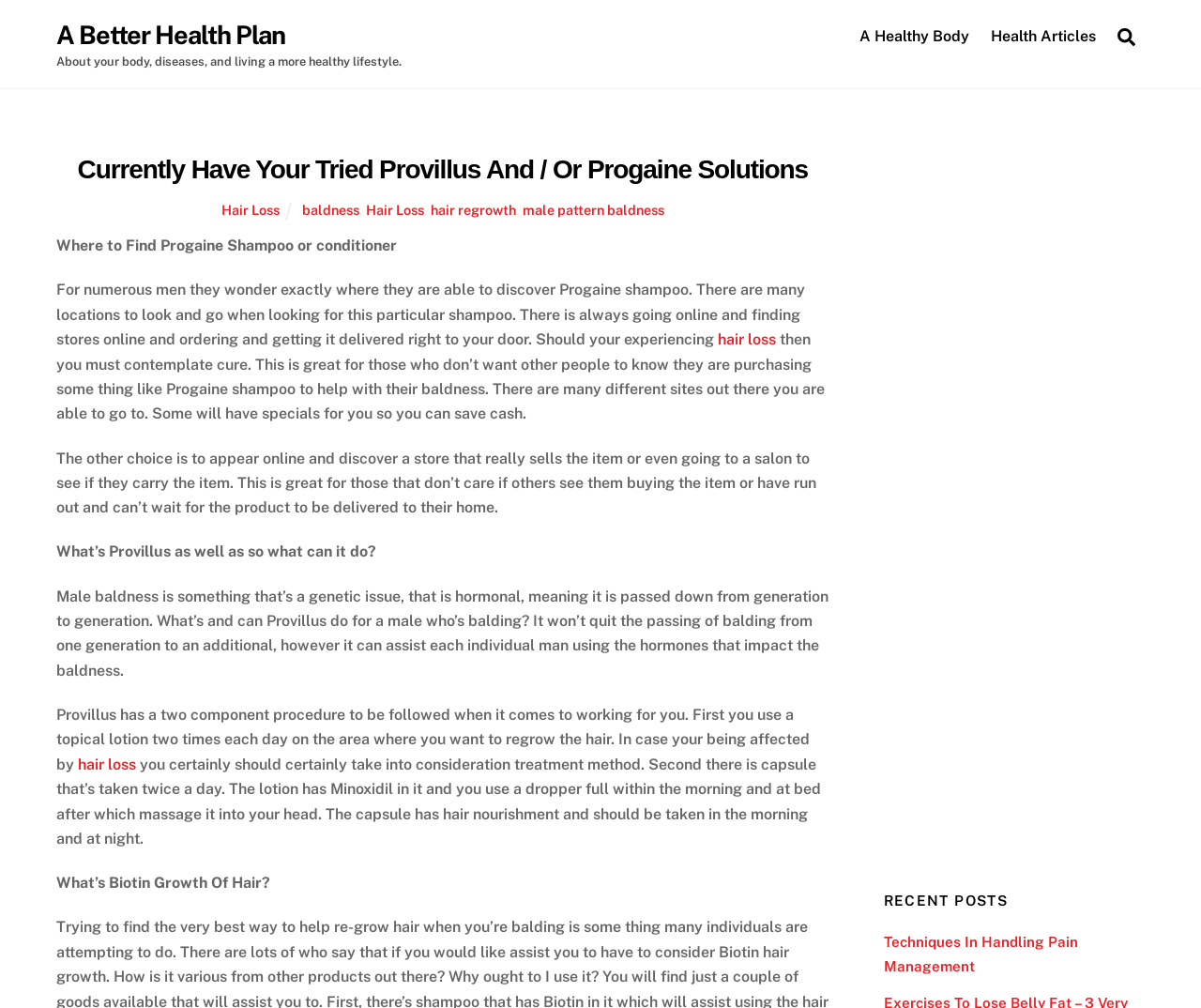Using floating point numbers between 0 and 1, provide the bounding box coordinates in the format (top-left x, top-left y, bottom-right x, bottom-right y). Locate the UI element described here: Hair Loss

[0.305, 0.2, 0.353, 0.216]